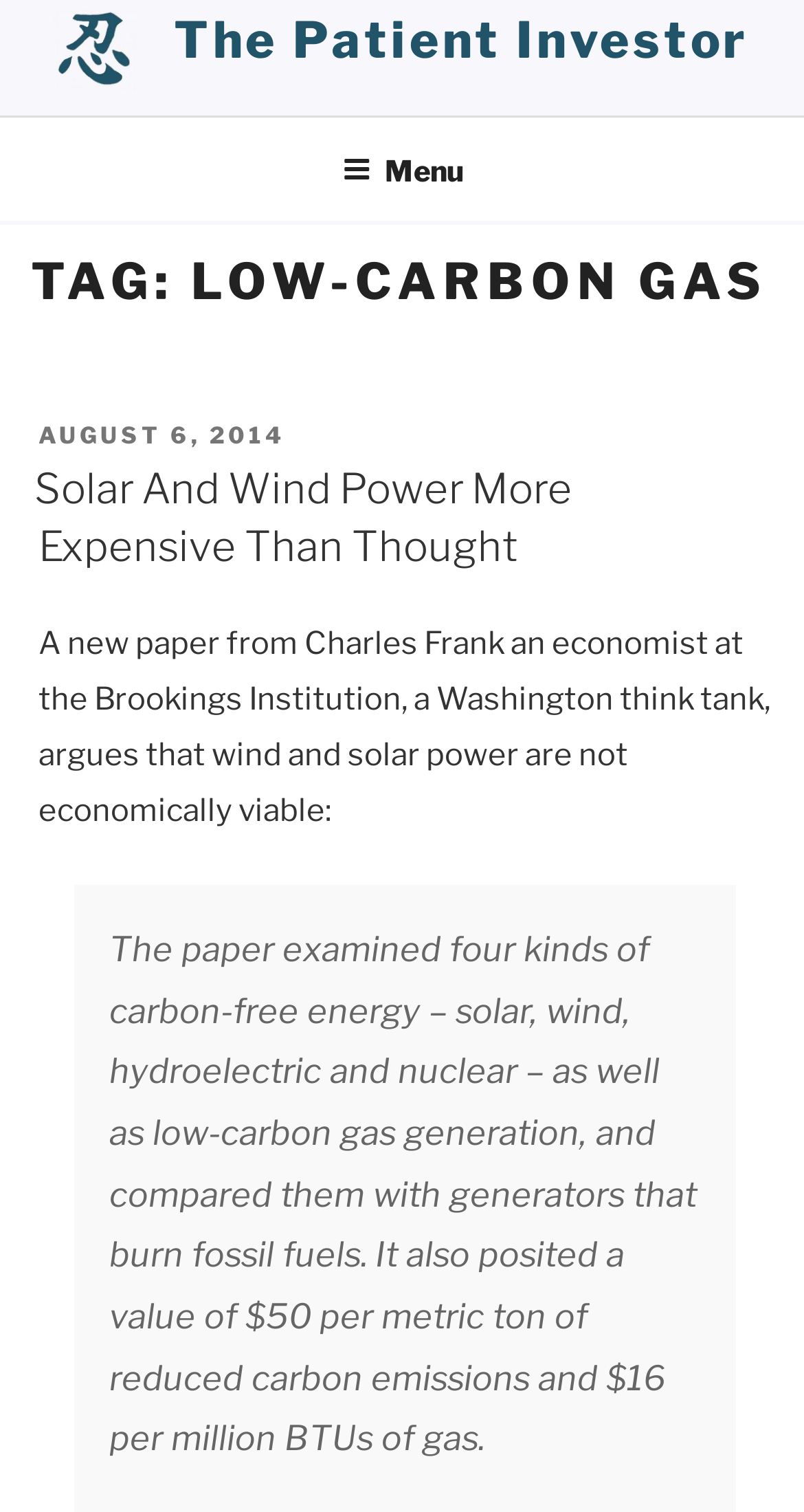Utilize the details in the image to thoroughly answer the following question: What is the title of the article?

The heading 'Solar And Wind Power More Expensive Than Thought' suggests that this is the title of the article. Additionally, the link 'Solar And Wind Power More Expensive Than Thought' further supports this conclusion.